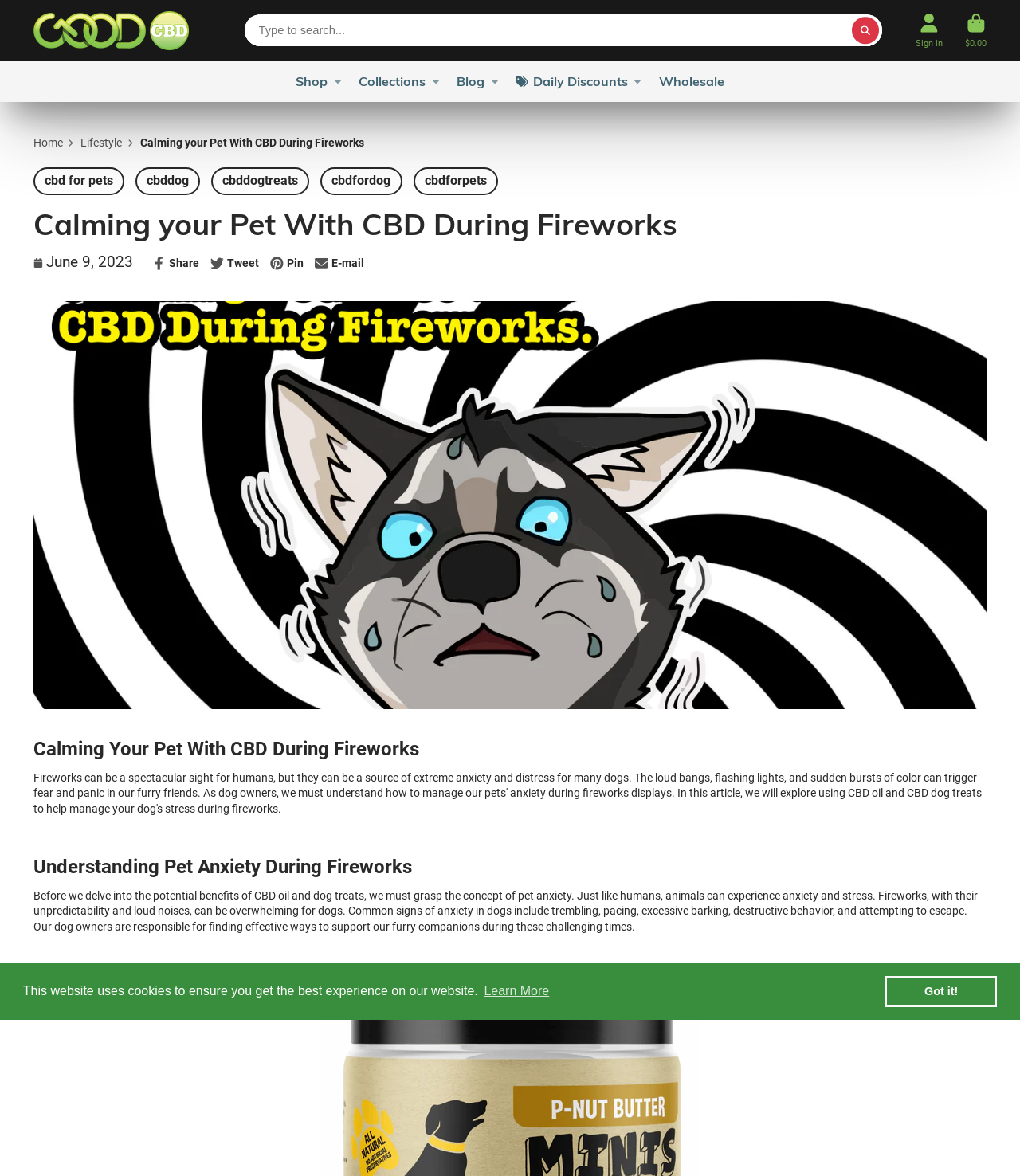Pinpoint the bounding box coordinates of the clickable area necessary to execute the following instruction: "Read blog". The coordinates should be given as four float numbers between 0 and 1, namely [left, top, right, bottom].

[0.448, 0.052, 0.49, 0.086]